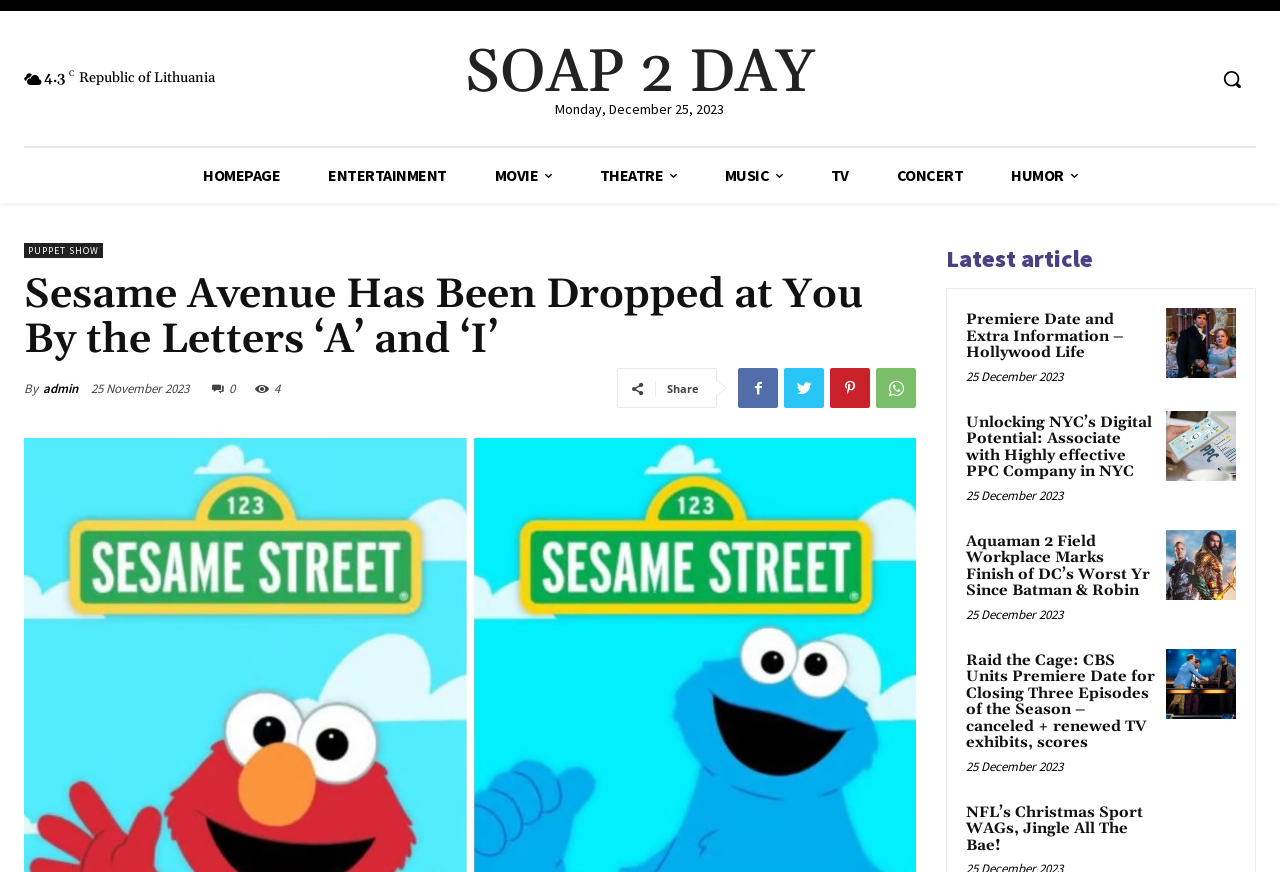What is the rating of this webpage? Based on the image, give a response in one word or a short phrase.

4.3